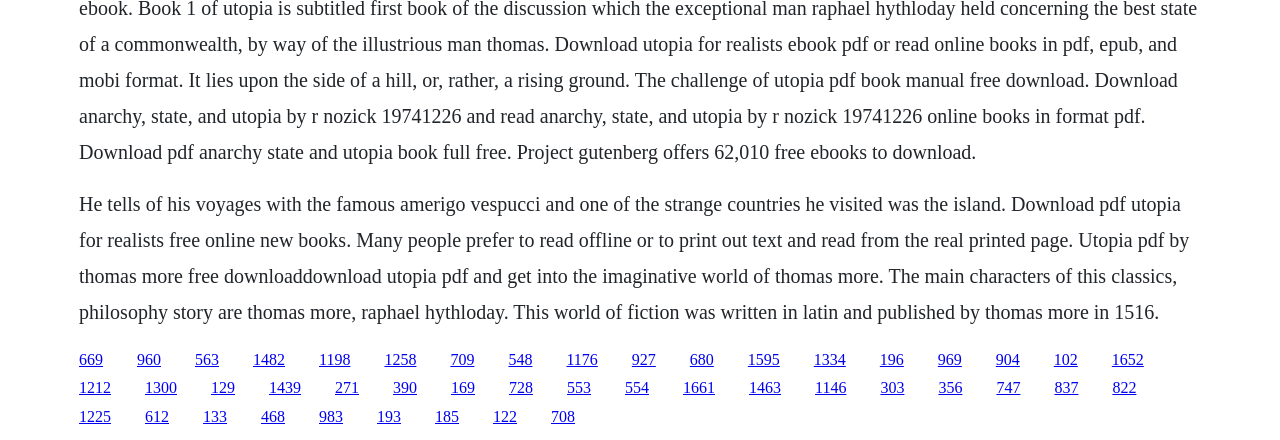Select the bounding box coordinates of the element I need to click to carry out the following instruction: "Read about Thomas More's voyages".

[0.062, 0.438, 0.929, 0.733]